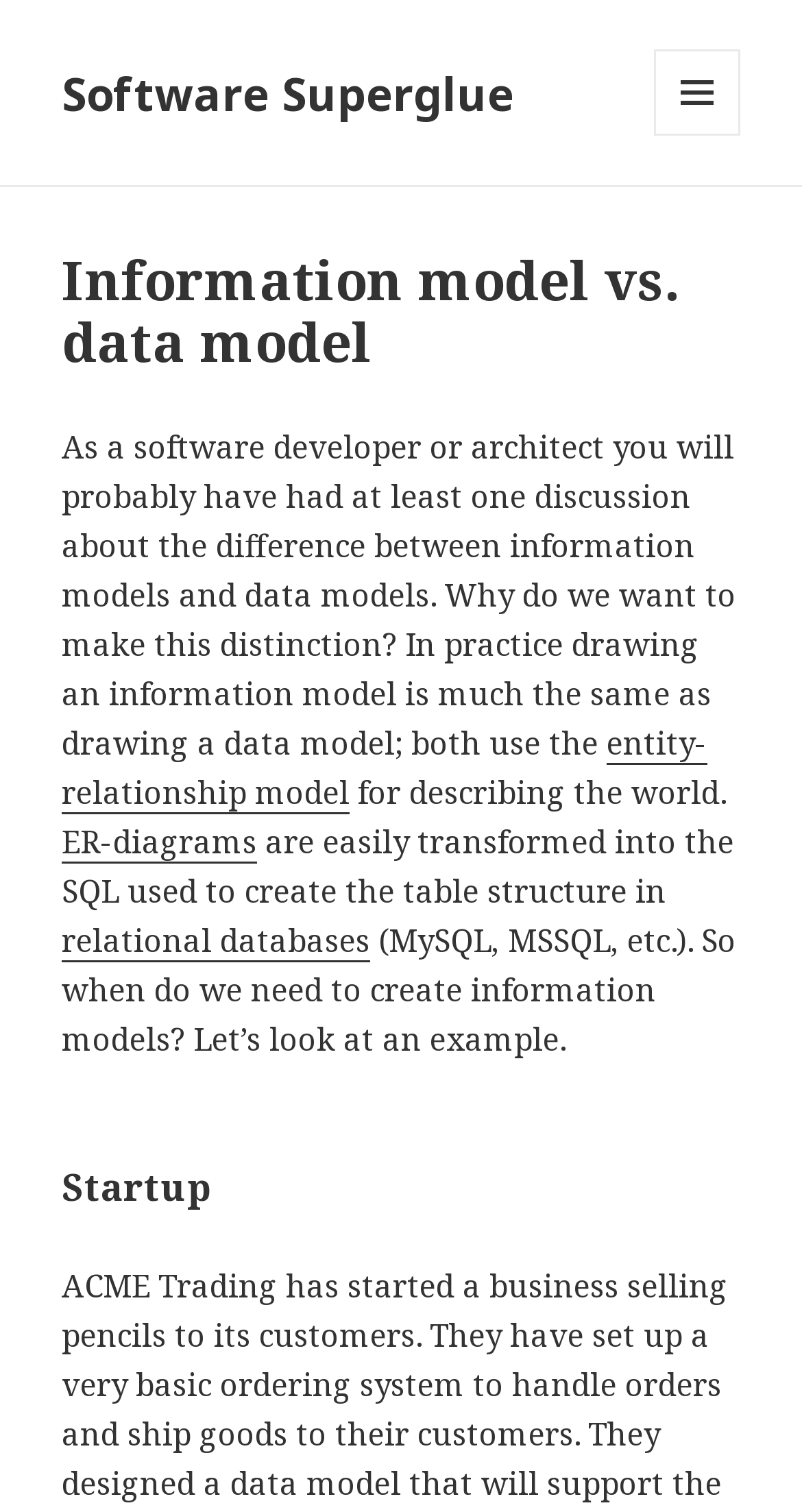Please find the bounding box coordinates (top-left x, top-left y, bottom-right x, bottom-right y) in the screenshot for the UI element described as follows: Menu and widgets

[0.815, 0.033, 0.923, 0.09]